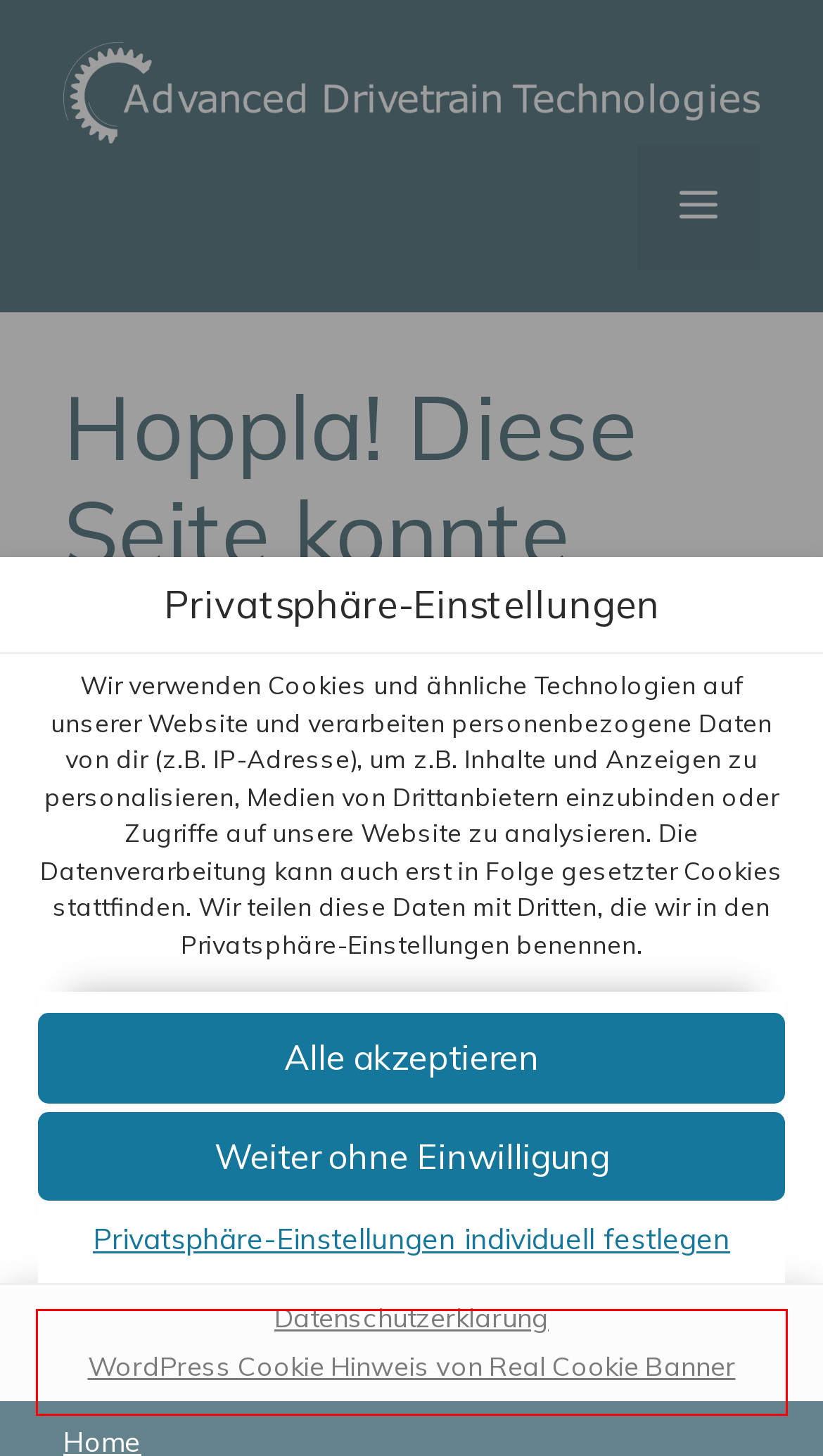You are looking at a screenshot of a webpage with a red rectangle bounding box. Use OCR to identify and extract the text content found inside this red bounding box.

Du bist unter 16 Jahre alt? Leider darfst du diesem Service nicht selbst zustimmen, um diese Inhalte zu sehen. Bitte deine Eltern oder Erziehungsberechtigten, dem Service mit dir zuzustimmen!